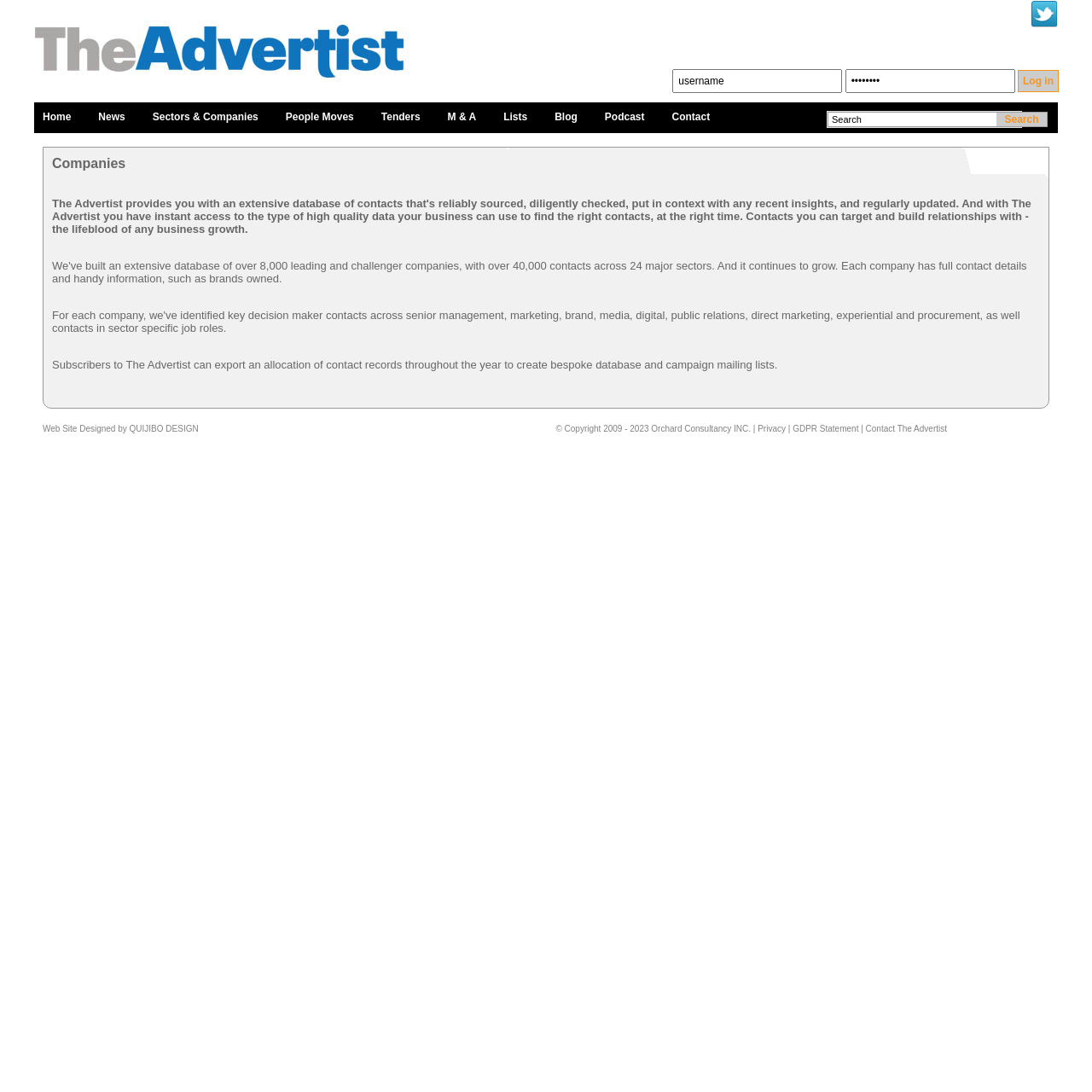What is the purpose of the button at the top right corner?
Look at the image and construct a detailed response to the question.

The button at the top right corner is labeled 'Log in', indicating that it is used for logging into the website.